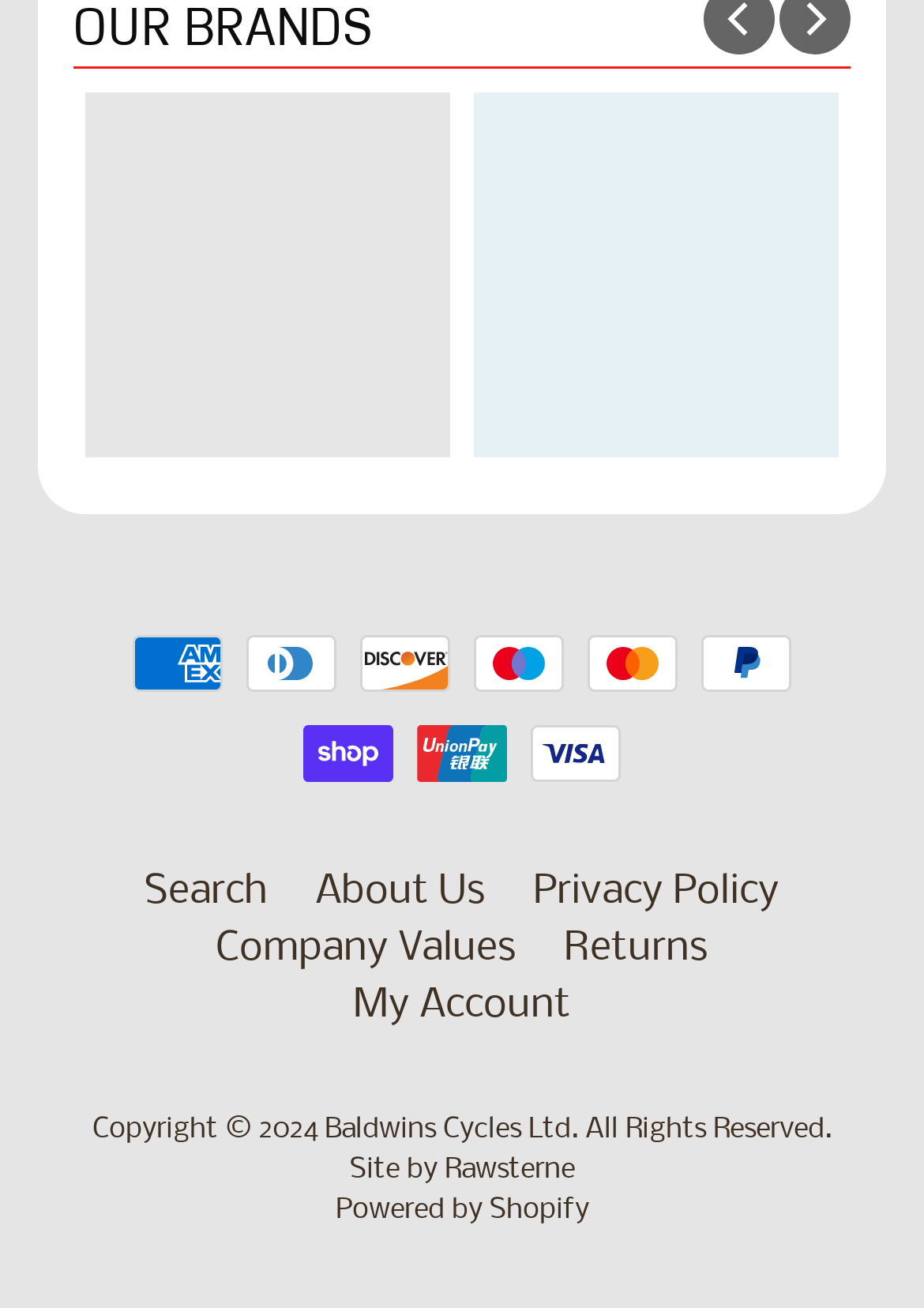What is the purpose of the 'Search' link? Analyze the screenshot and reply with just one word or a short phrase.

To search the website